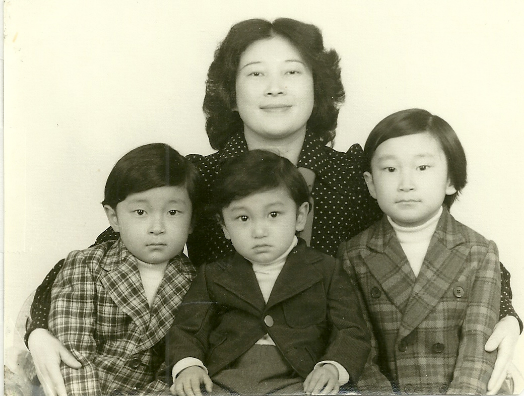What is the theme of the photograph beyond being a family portrait?
Please answer the question as detailed as possible.

The caption suggests that the photograph not only captures a moment of family intimacy but also hints at deeper themes of identity and belonging, which are reflected in the cultural heritage and journey of adaptation in a new country.